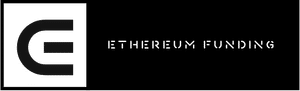Provide a single word or phrase to answer the given question: 
What is the focus of the organization 'Ethereum Funding'?

funding within the cryptocurrency space